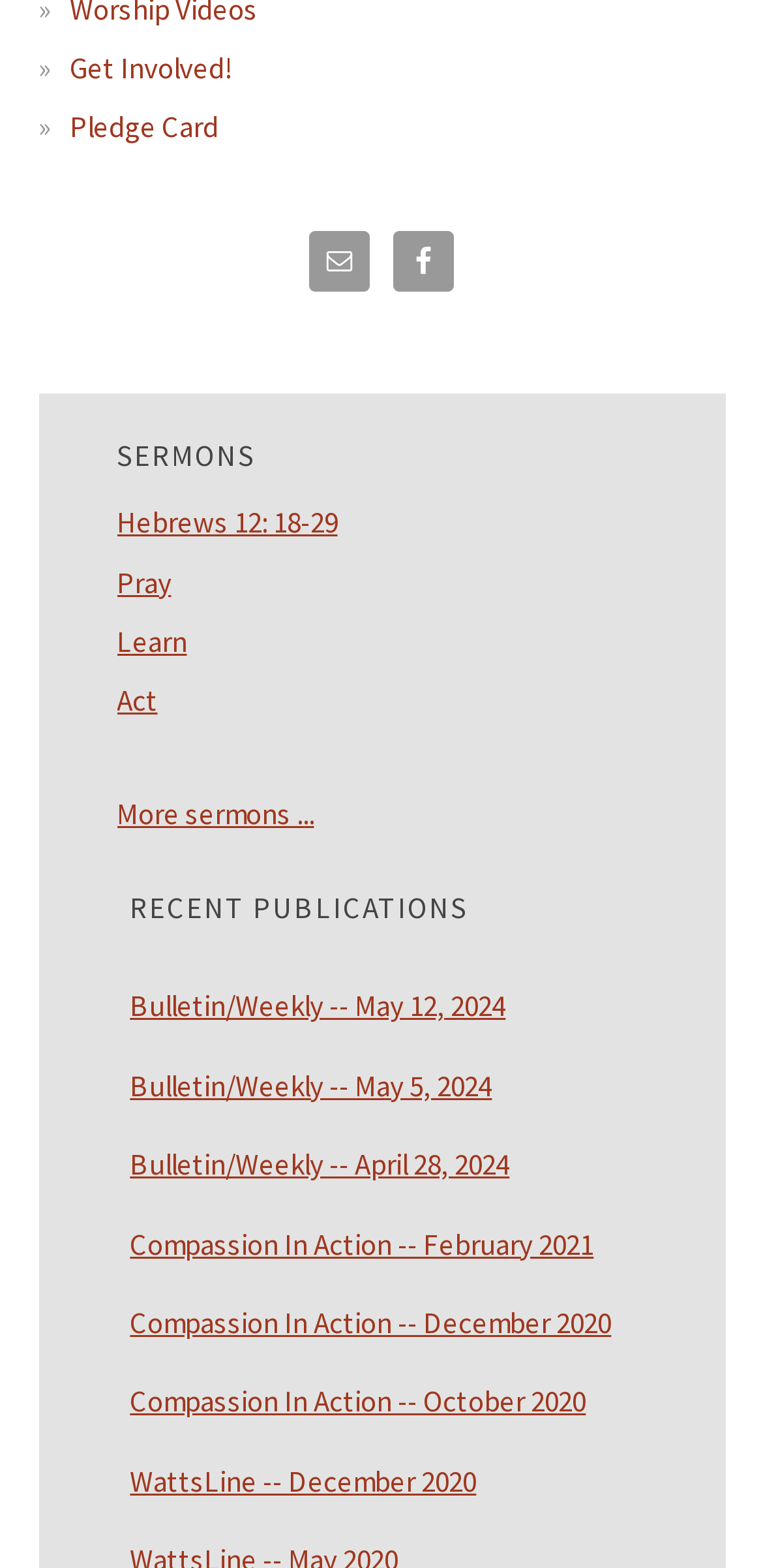Identify the bounding box coordinates for the element you need to click to achieve the following task: "Open Email". Provide the bounding box coordinates as four float numbers between 0 and 1, in the form [left, top, right, bottom].

[0.405, 0.147, 0.485, 0.186]